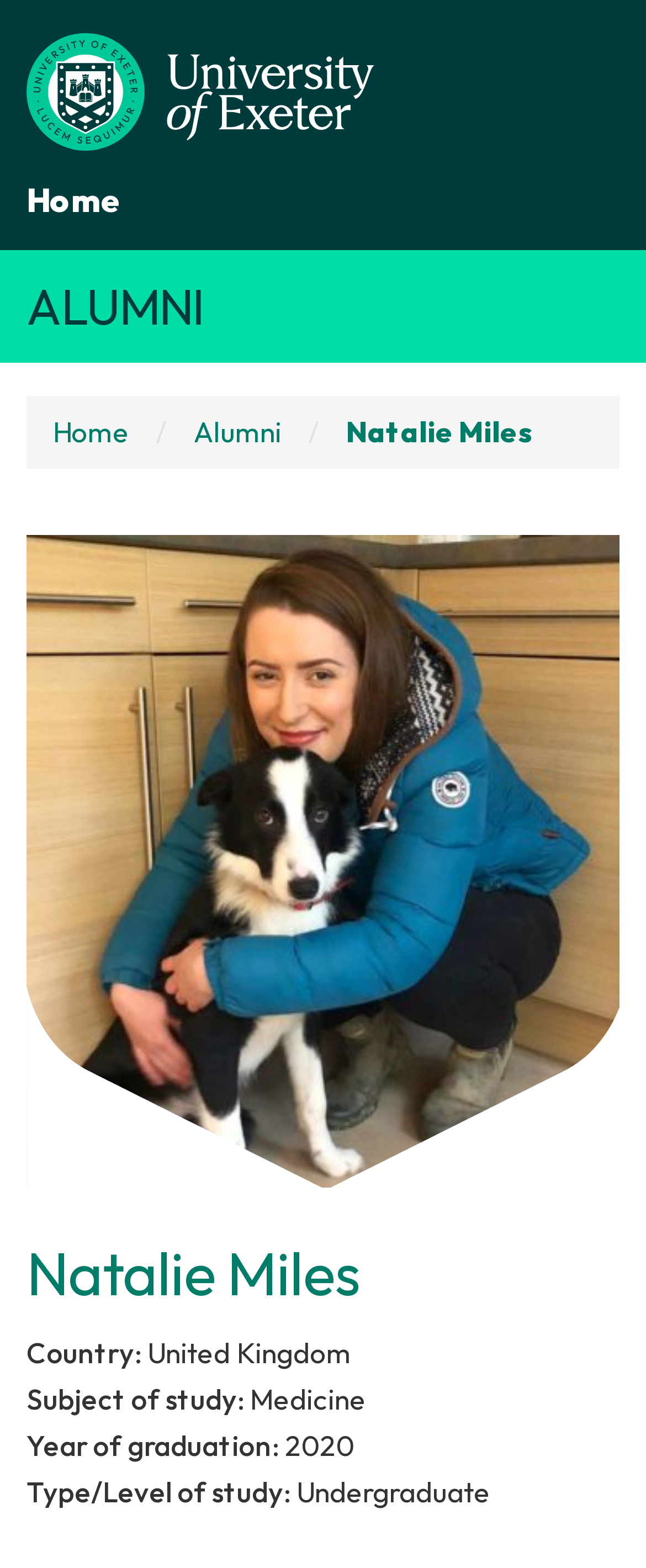What is the type of study of the alumni?
Look at the image and answer with only one word or phrase.

Undergraduate